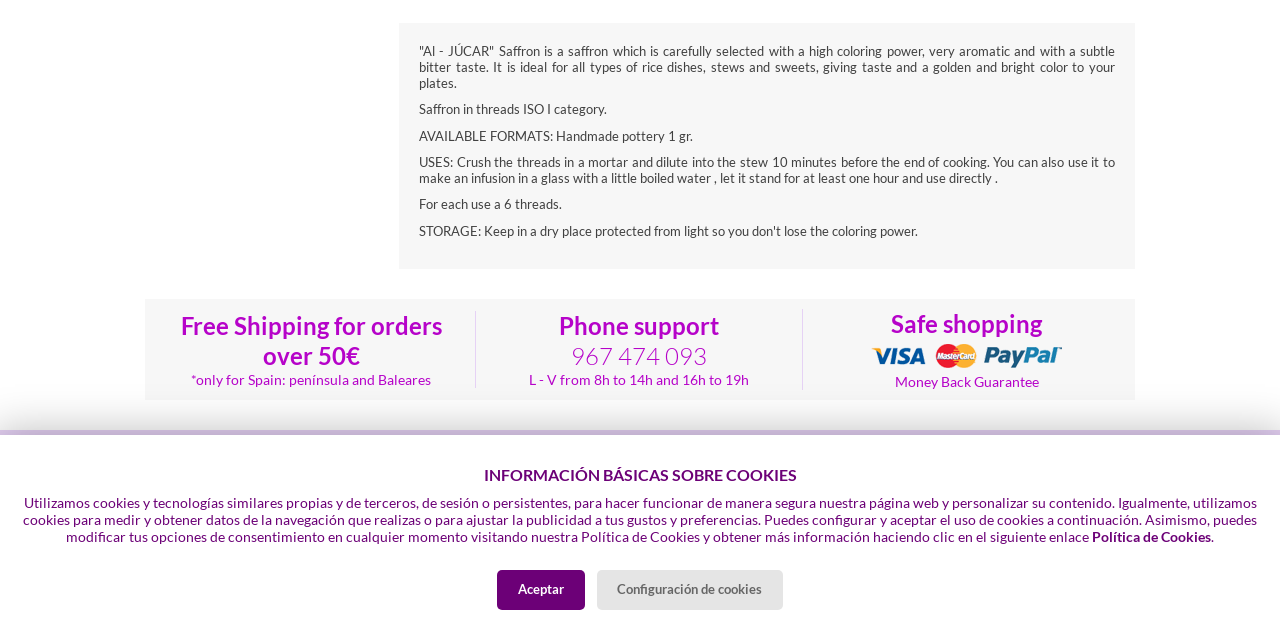Mark the bounding box of the element that matches the following description: "Política de Cookies".

[0.853, 0.825, 0.946, 0.851]